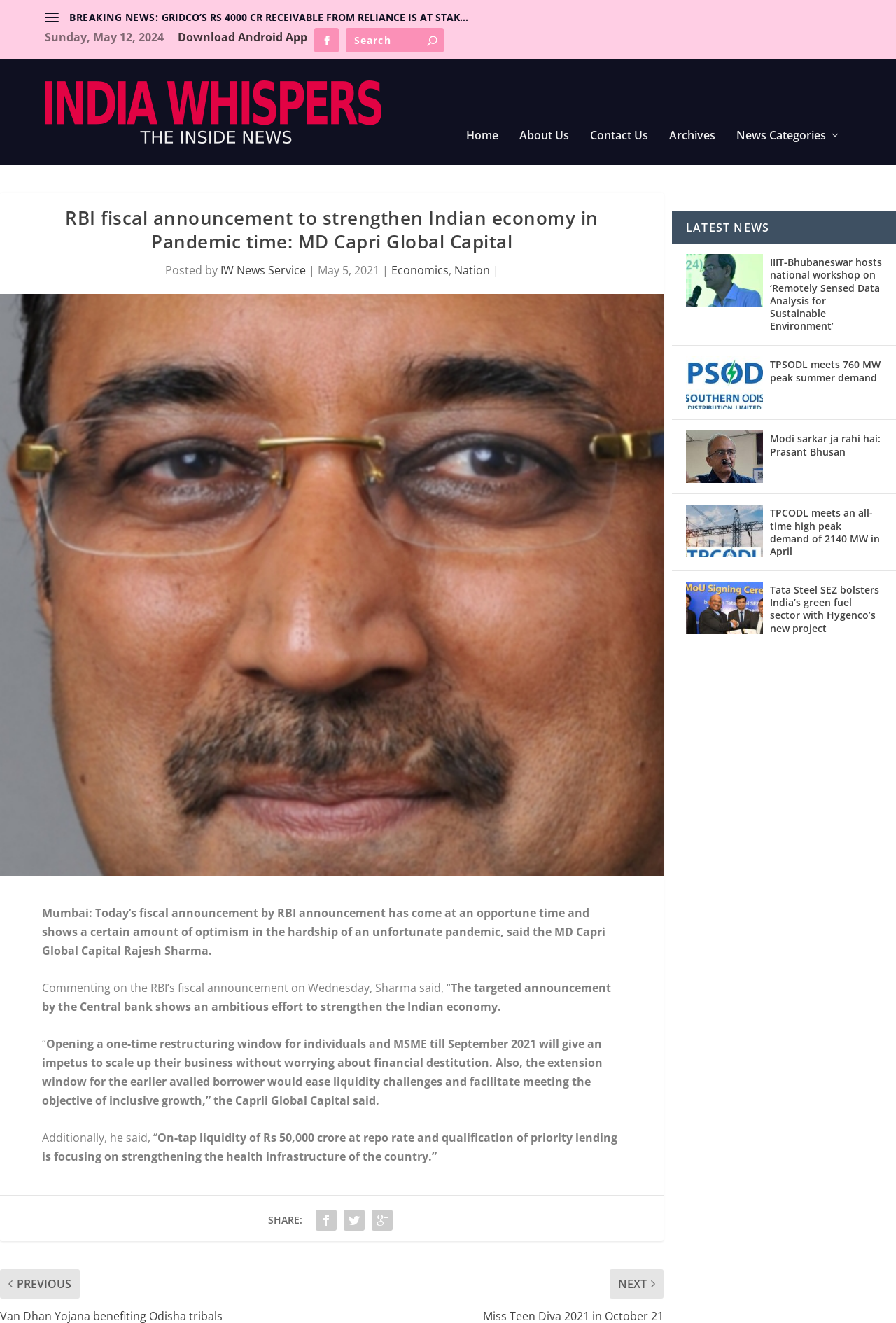Please analyze the image and provide a thorough answer to the question:
What is the latest news section title?

I found the latest news section title by looking at the heading element that says 'LATEST NEWS' which is located below the article section.